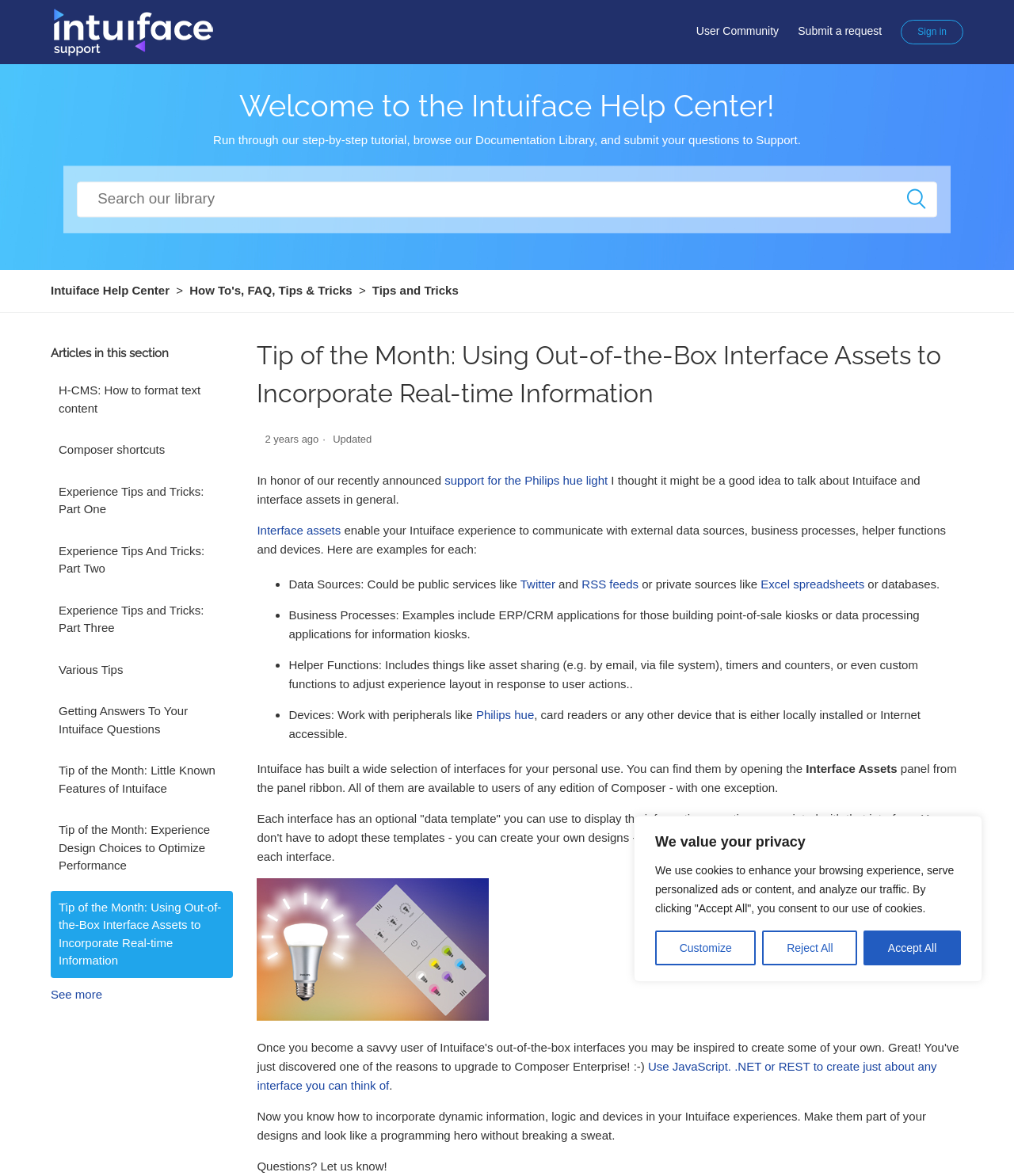Please find the bounding box coordinates of the element that must be clicked to perform the given instruction: "Submit a request". The coordinates should be four float numbers from 0 to 1, i.e., [left, top, right, bottom].

[0.787, 0.02, 0.885, 0.034]